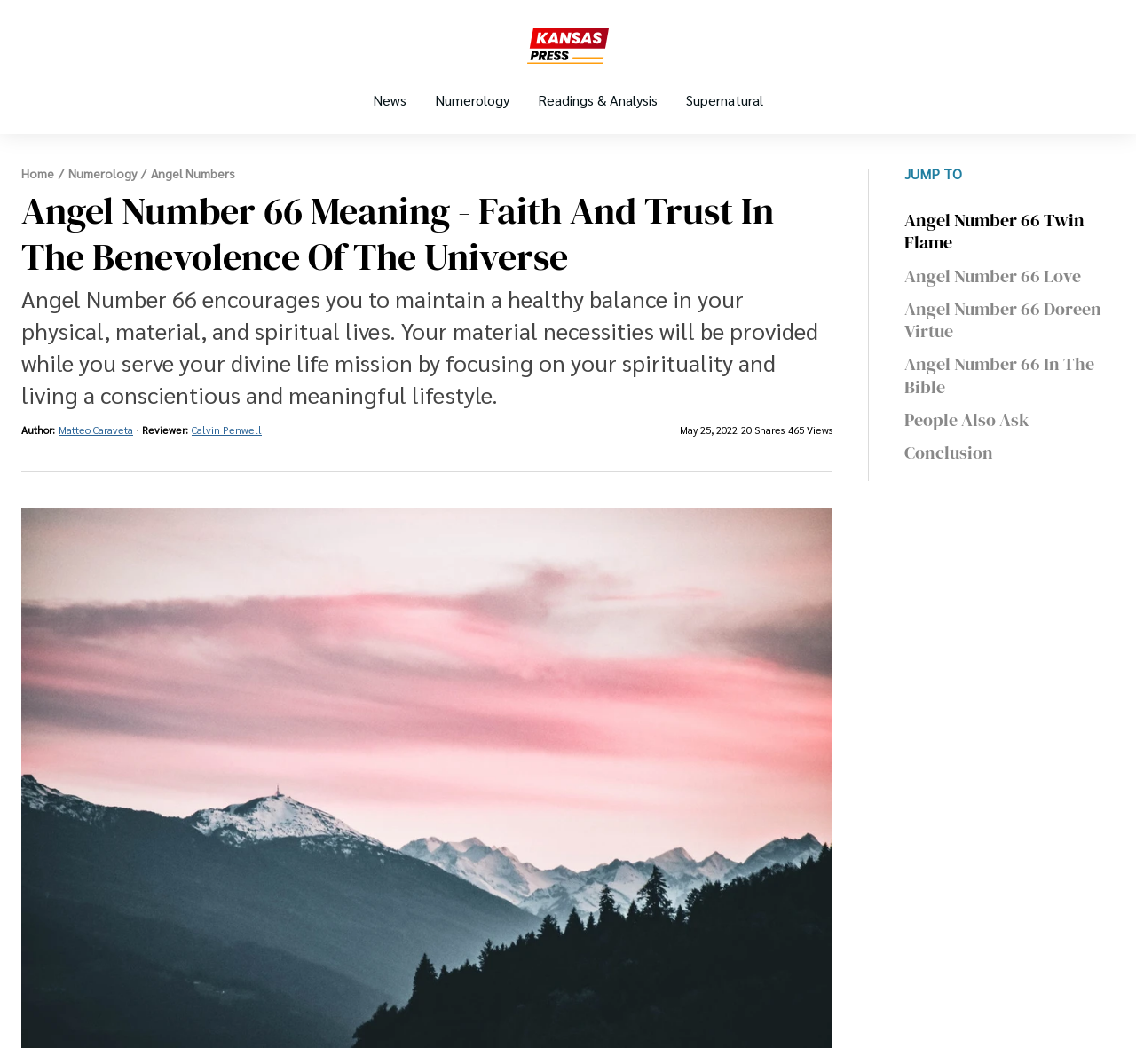How many views does this article have?
Give a one-word or short phrase answer based on the image.

465